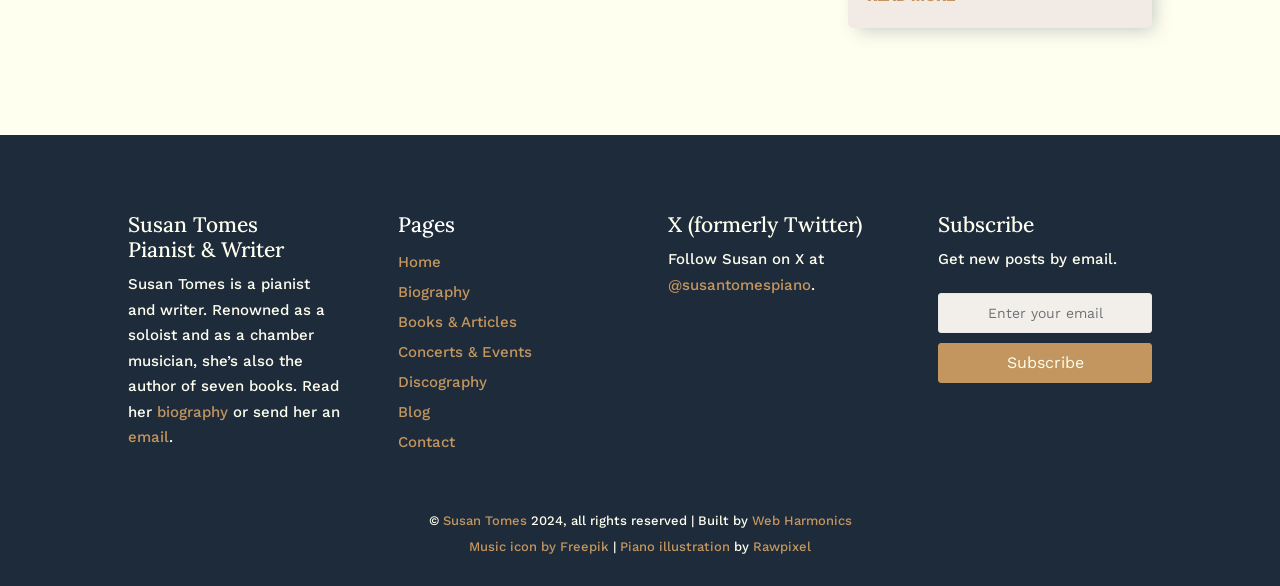Identify the bounding box coordinates of the HTML element based on this description: "Concerts & Events".

[0.311, 0.585, 0.416, 0.616]